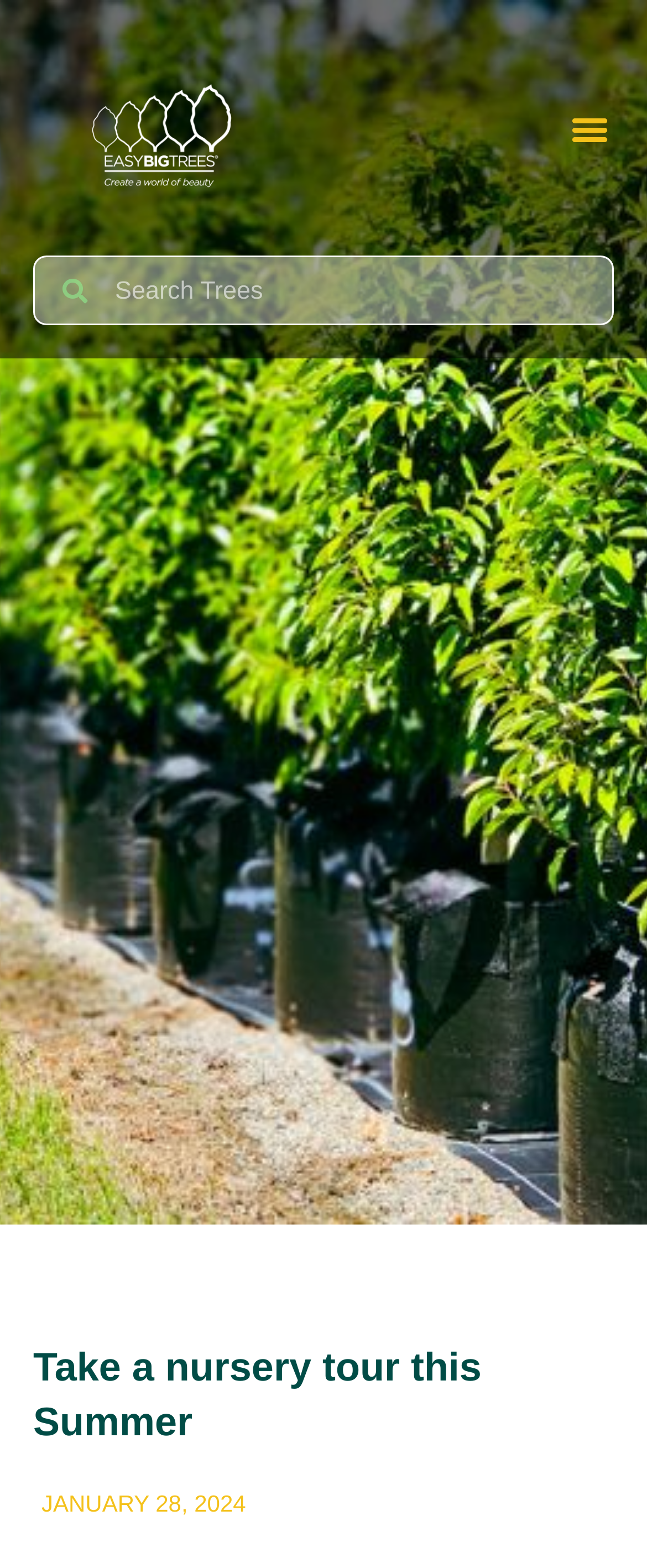Generate a thorough caption that explains the contents of the webpage.

The webpage appears to be a nursery tour promotion page, with a focus on a summer event. At the top left corner, there is a logo of "Easy Big Trees" in reverse color, accompanied by a link with the same name. To the right of the logo, there is a menu toggle button. 

Below the logo, a search bar spans across the page, allowing users to search for specific content. Above the search bar, there is a heading that reads "Take a nursery tour this Summer", which is likely the title of the page. 

Further down, there is a link with a date "JANUARY 28, 2024", which may indicate the date of the nursery tour event. This link is positioned near the bottom of the page. The meta description mentions a gentle amble around the nursery, suggesting that the page may contain content related to a peaceful and leisurely experience.